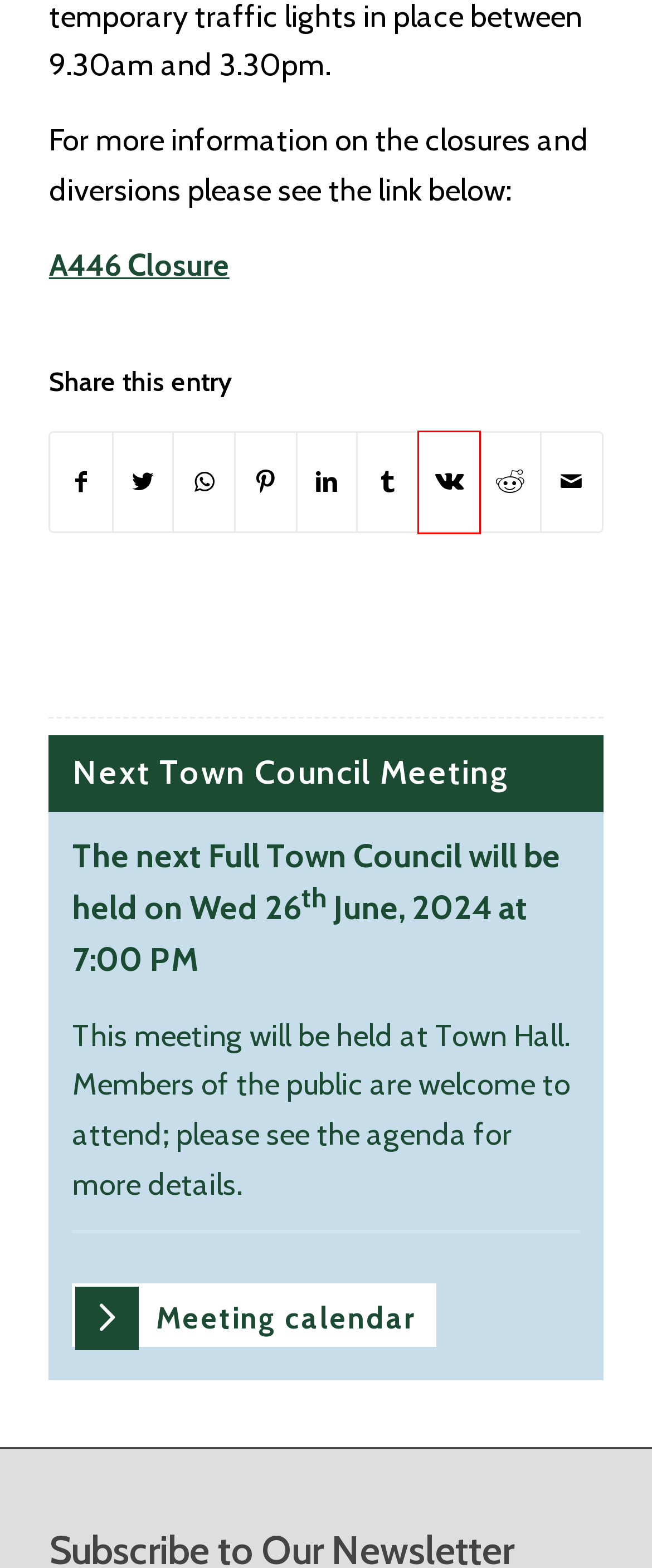Observe the provided screenshot of a webpage with a red bounding box around a specific UI element. Choose the webpage description that best fits the new webpage after you click on the highlighted element. These are your options:
A. Events from 26th June – 26th June – Coleshill Town Council
B. Privacy Policy – Coleshill Town Council
C. Contact Us – Coleshill Town Council
D. Accessibility Statement – Coleshill Town Council
E. VK | 登录
F. Coleshill Town Council – Serving the people of Coleshill
G. News – Coleshill Town Council
H. Report an issue – Coleshill Town Council

E